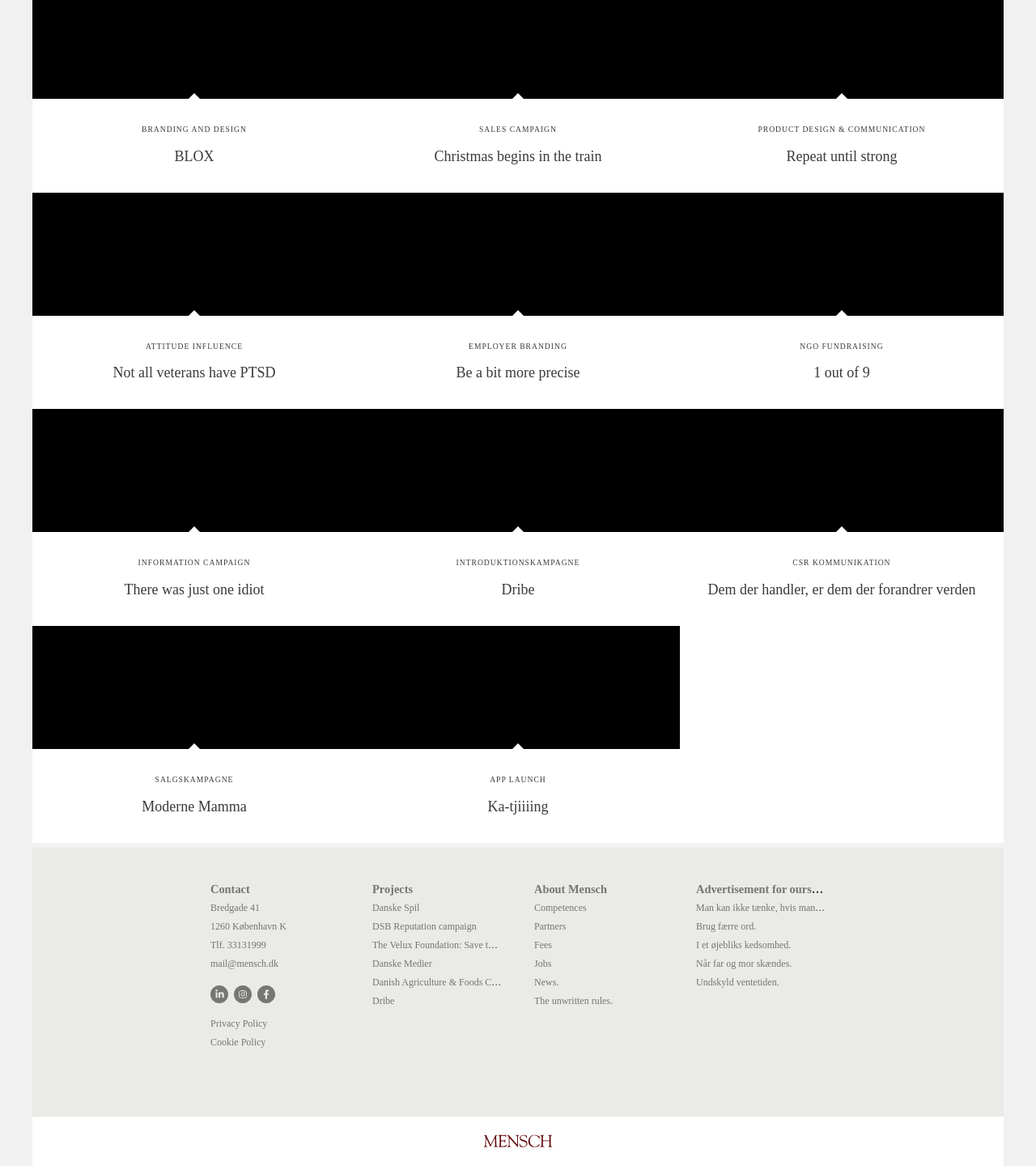What type of campaigns does the company offer?
Please give a detailed and elaborate answer to the question based on the image.

The company offers various types of campaigns, including Sales, Employer Branding, NGO Fundraising, and others, which can be inferred from the multiple links on the webpage, such as 'SALGSKAMPAGNE', 'EMPLOYER BRANDING', and 'NGO FUNDRAISING'.